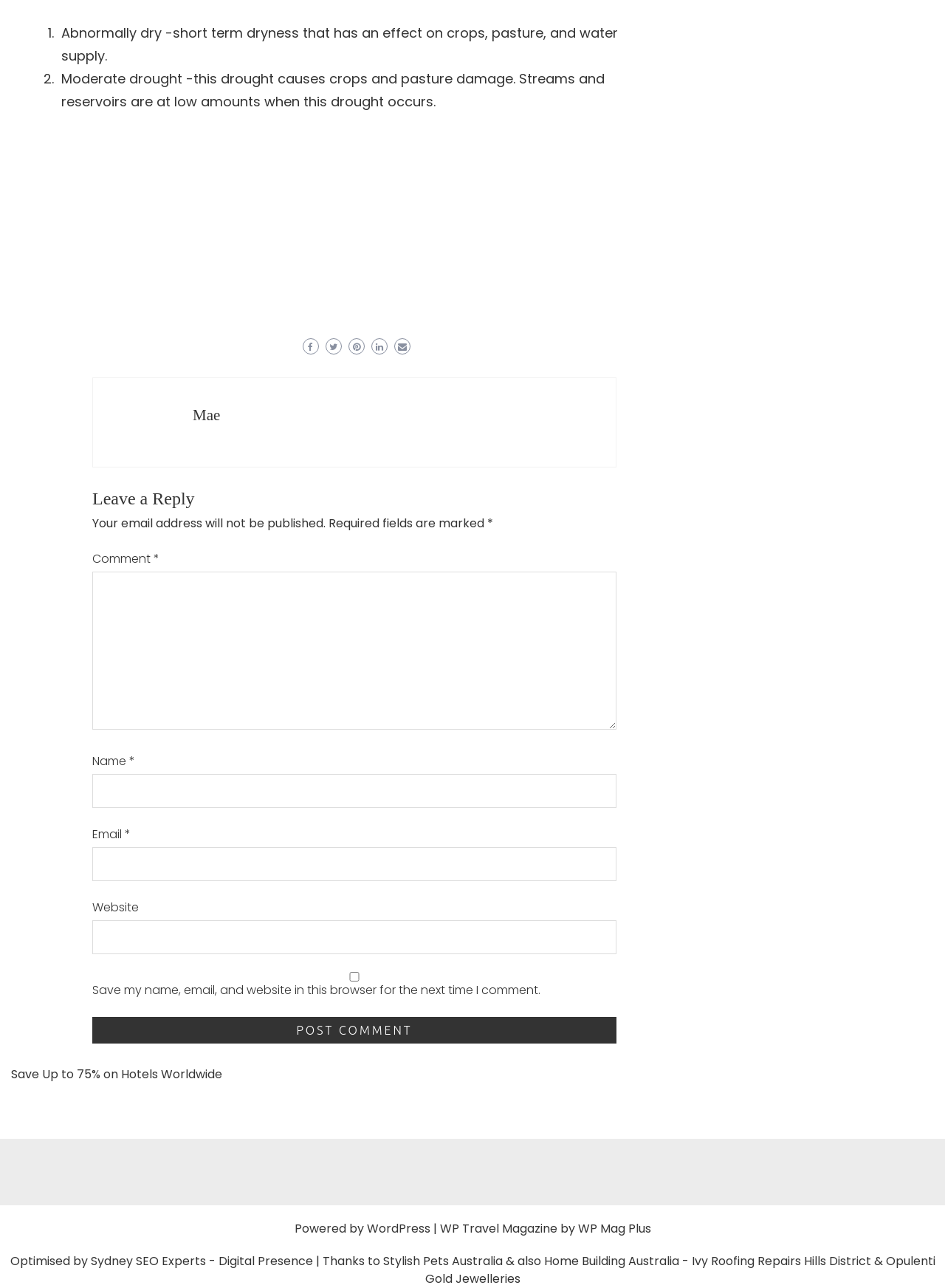Answer the question briefly using a single word or phrase: 
What is the purpose of the checkbox?

Save comment information